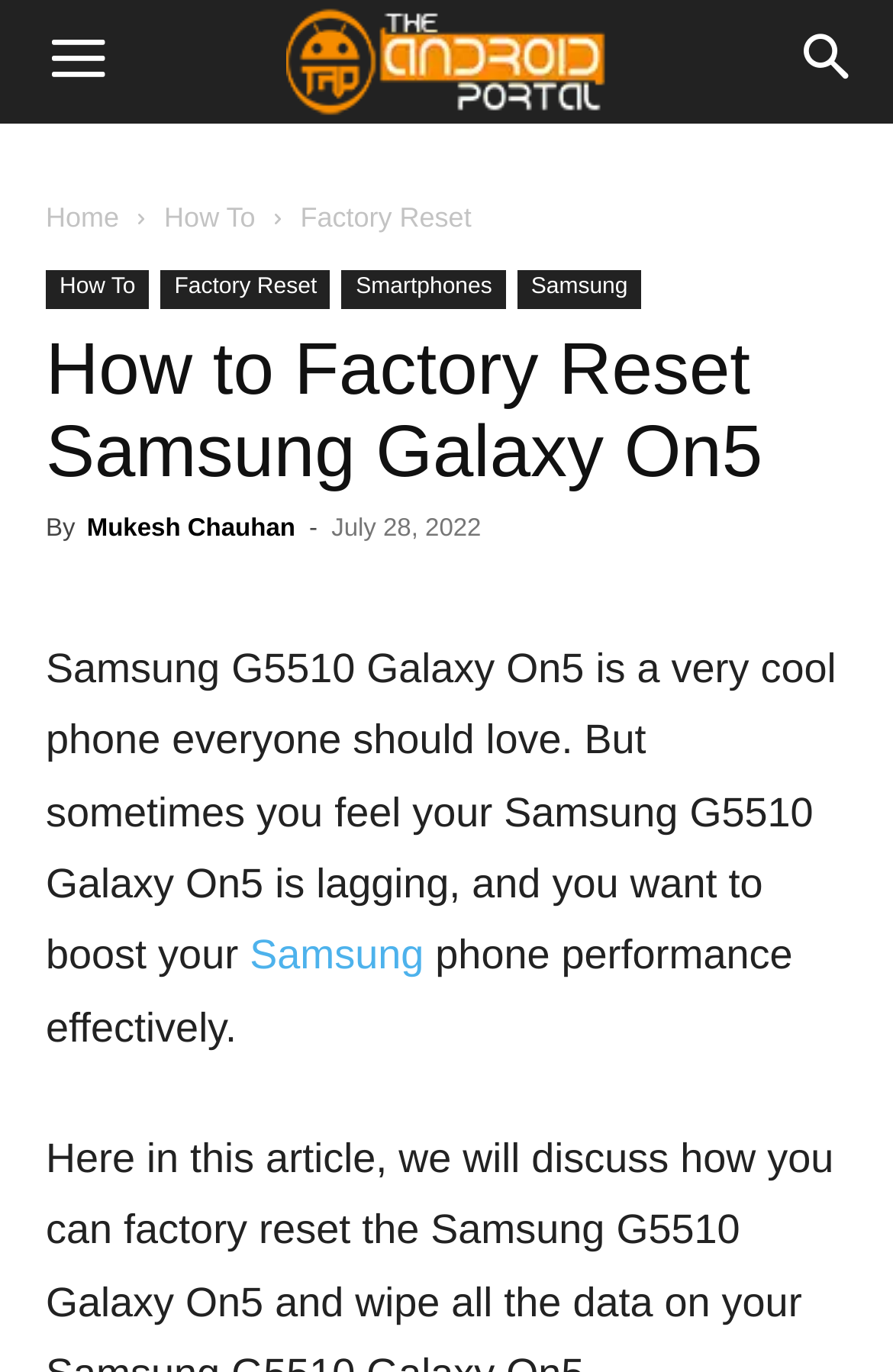Determine the coordinates of the bounding box for the clickable area needed to execute this instruction: "Click the Menu button".

[0.005, 0.0, 0.169, 0.09]